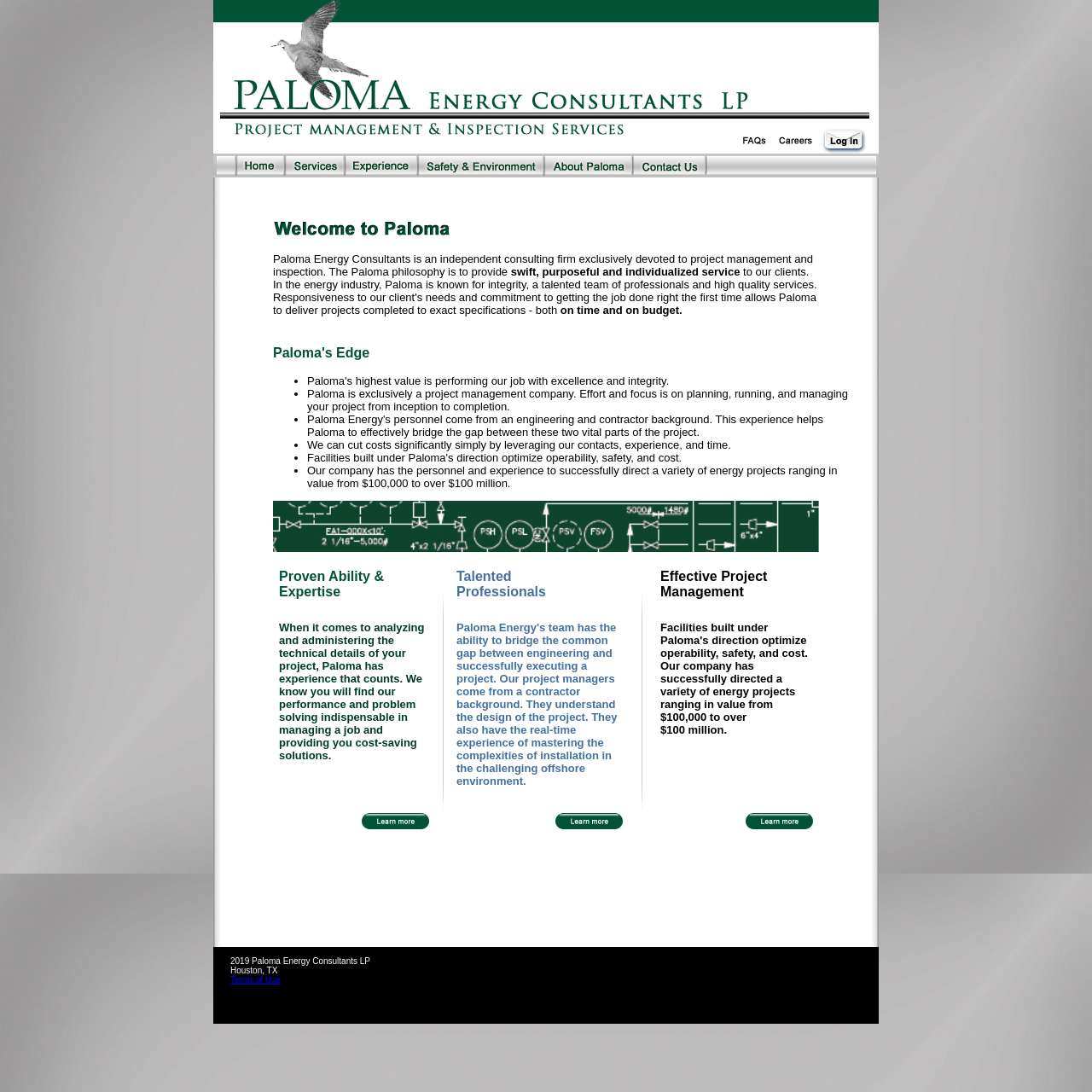Select the bounding box coordinates of the element I need to click to carry out the following instruction: "view the image of offshore platforms".

[0.195, 0.109, 0.632, 0.141]